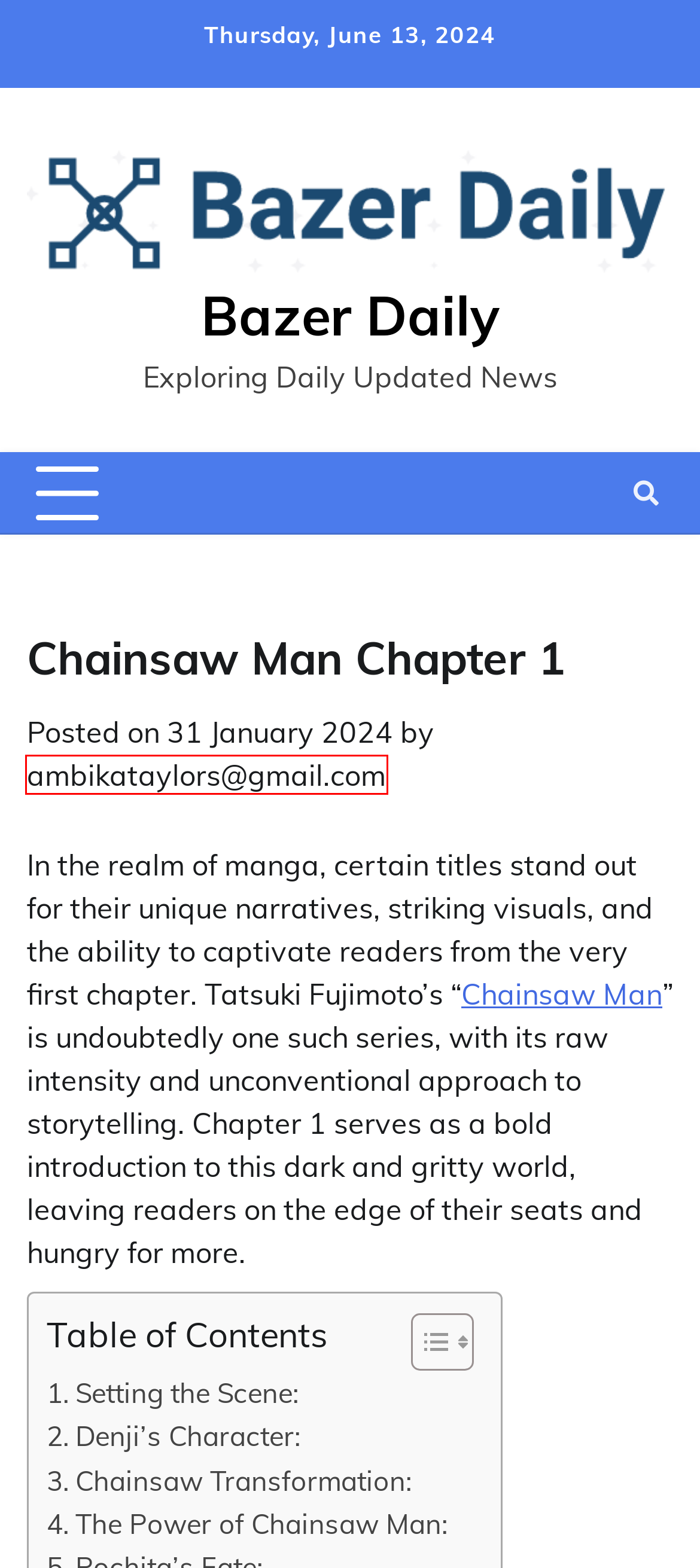Consider the screenshot of a webpage with a red bounding box around an element. Select the webpage description that best corresponds to the new page after clicking the element inside the red bounding box. Here are the candidates:
A. Goads on nyt Crossword - clickonmagazines.com
B. How do i delete Ifunny Account - Bazer Daily
C. Entertainment Archives - Bazer Daily
D. Chainsaw Man Chapter 1 Archives - Bazer Daily
E. ambikataylors@gmail.com, Author at Bazer Daily
F. Primewire mx.com - Bazer Daily
G. How tall is Chris Rock in Feet - clickonmagazines.com
H. Bazer Daily - Exploring Daily Updated News

E